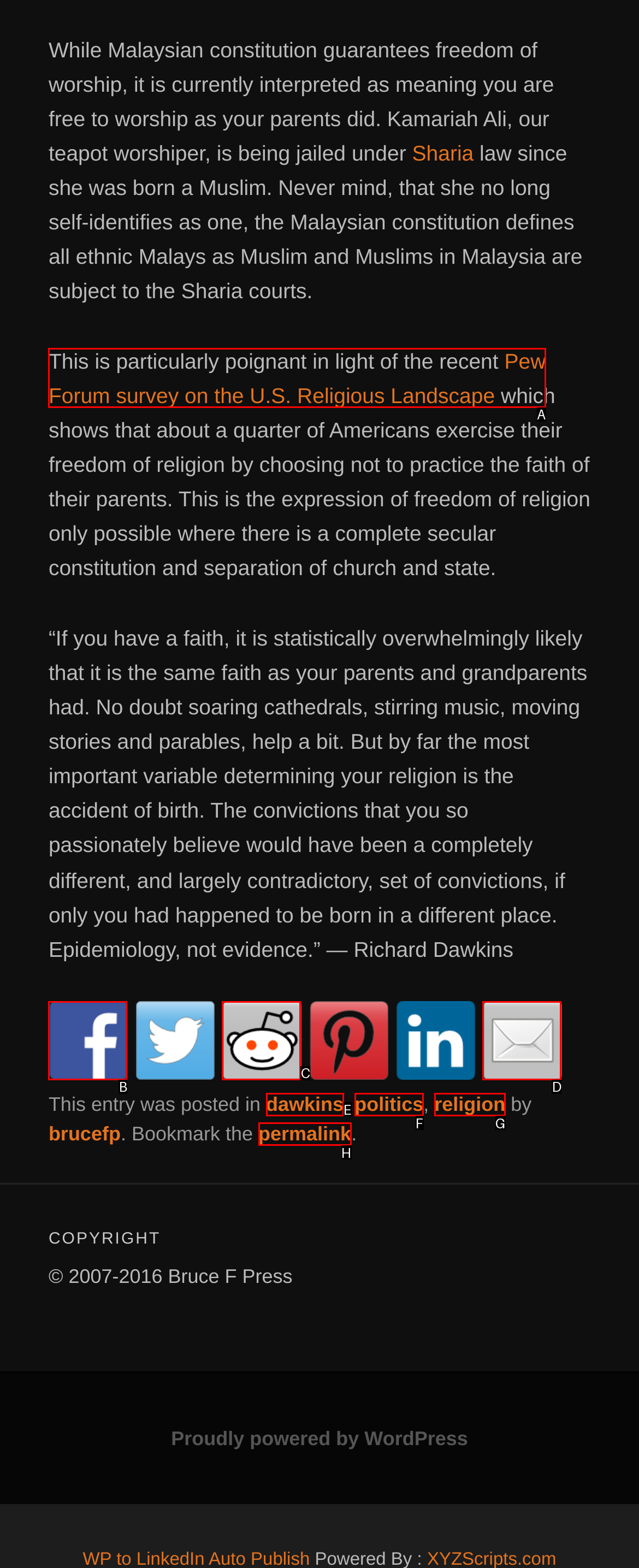Indicate which lettered UI element to click to fulfill the following task: Visit the Pew Forum survey on the U.S. Religious Landscape
Provide the letter of the correct option.

A